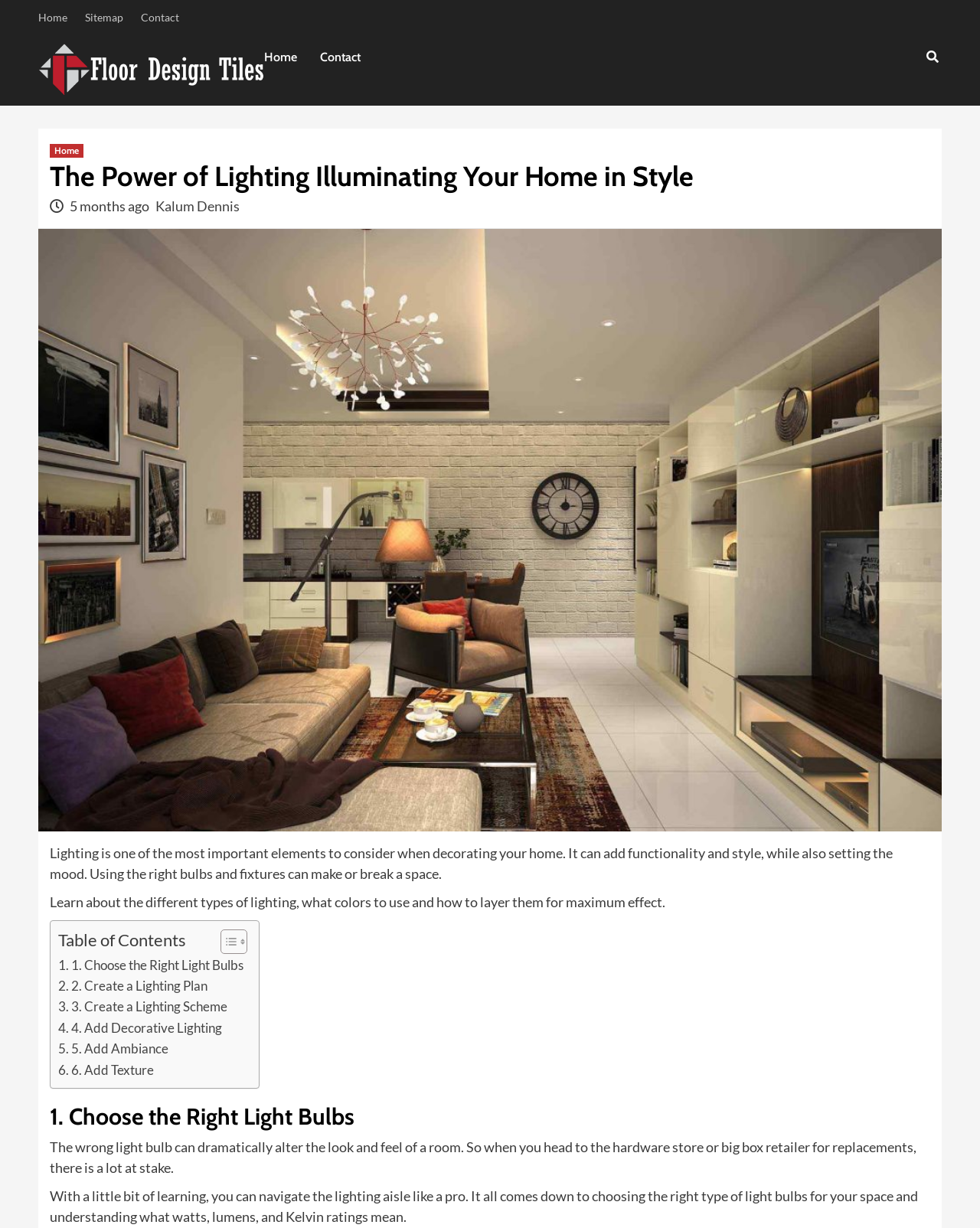Locate the bounding box coordinates of the segment that needs to be clicked to meet this instruction: "Click on the 'Home' link".

[0.039, 0.0, 0.077, 0.028]